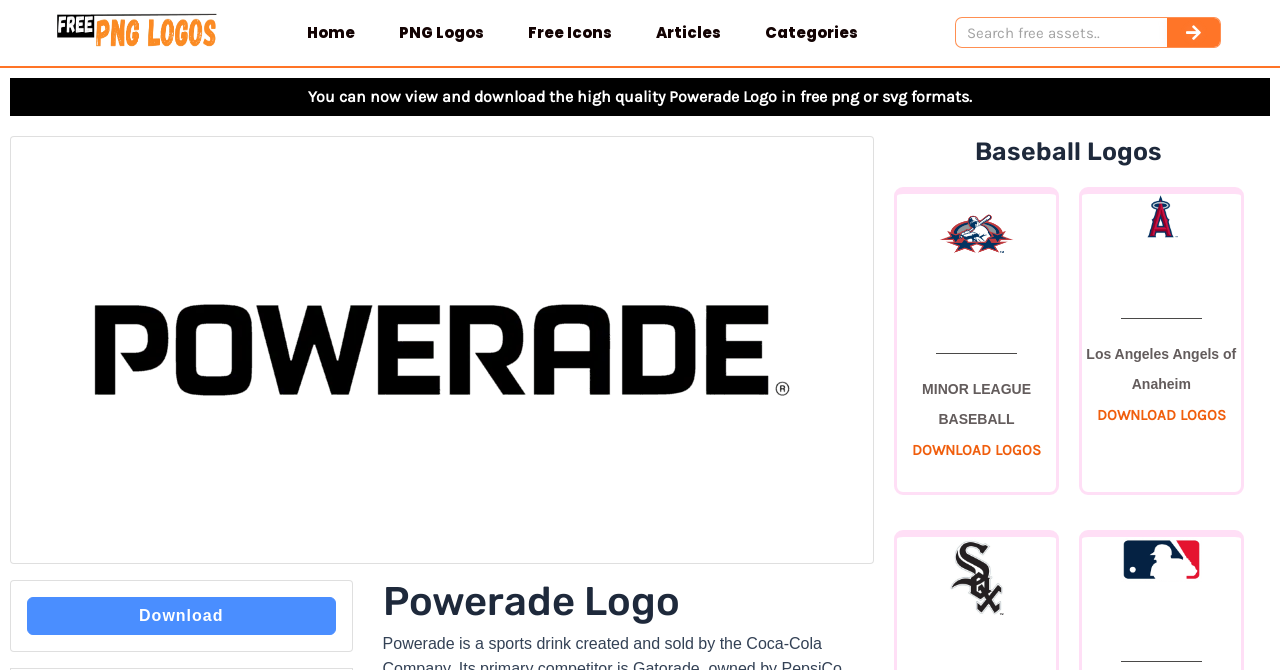What is the logo displayed on the webpage?
Please give a well-detailed answer to the question.

The webpage displays a logo, which is identified as the Powerade Logo based on the image description and the heading 'Powerade Logo' above it.